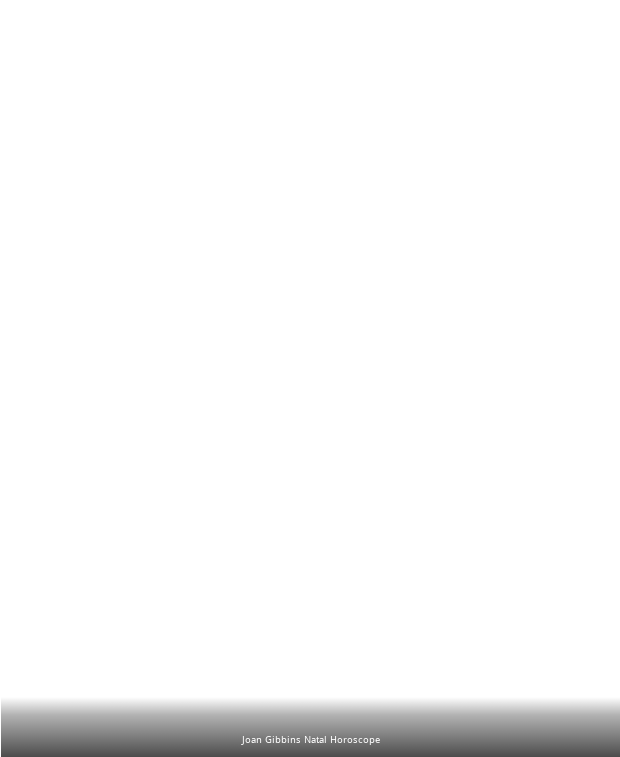Elaborate on all the key elements and details present in the image.

The image displays Joan Gibbins' natal horoscope, an astrological chart used to interpret an individual's personality traits, life path, and potential experiences based on the positions of celestial bodies at the time of their birth. The chart visually represents various astrological elements, while the caption "Joan Gibbins Natal Horoscope" suggests it is a personalized astrological tool. The accompanying text in the context elaborates on the adjustments made to the chart based on Joan's experiences, including her challenges with Parkinson’s disease, indicating a collaborative effort in refining the astrological insights. This image serves as both a significant personal document for Joan and a reflection of the friendship and mentorship within the astrological community.